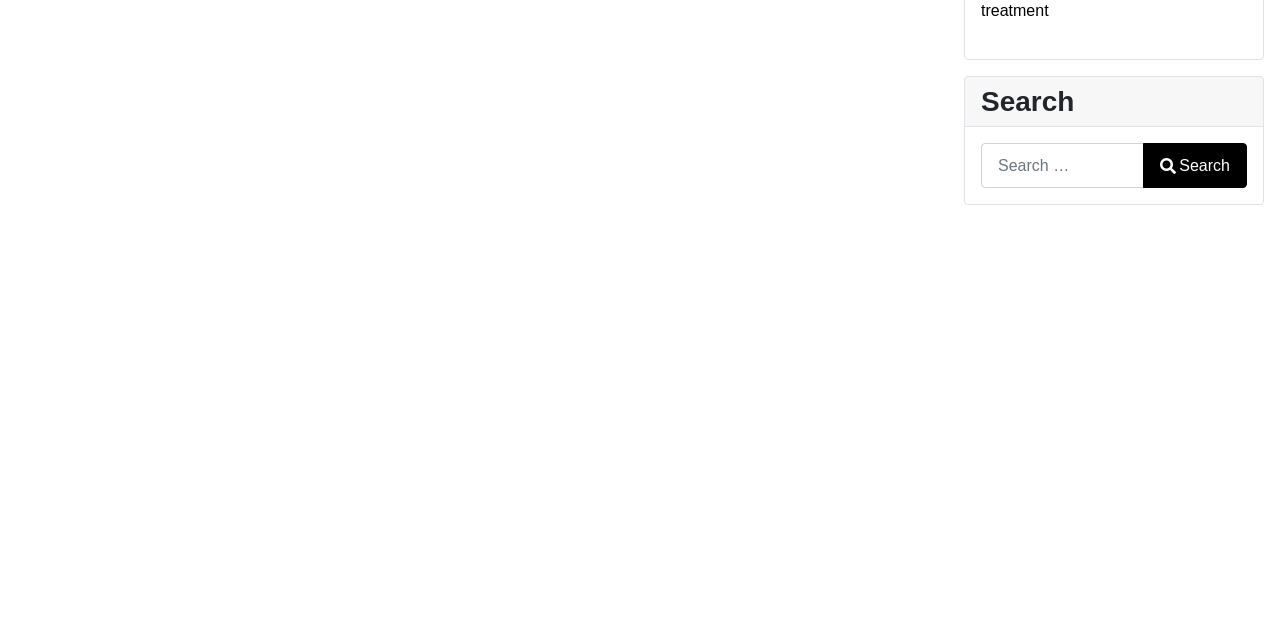Predict the bounding box of the UI element that fits this description: "parent_node: Home aria-label="Back to Top"".

[0.958, 0.909, 0.988, 0.975]